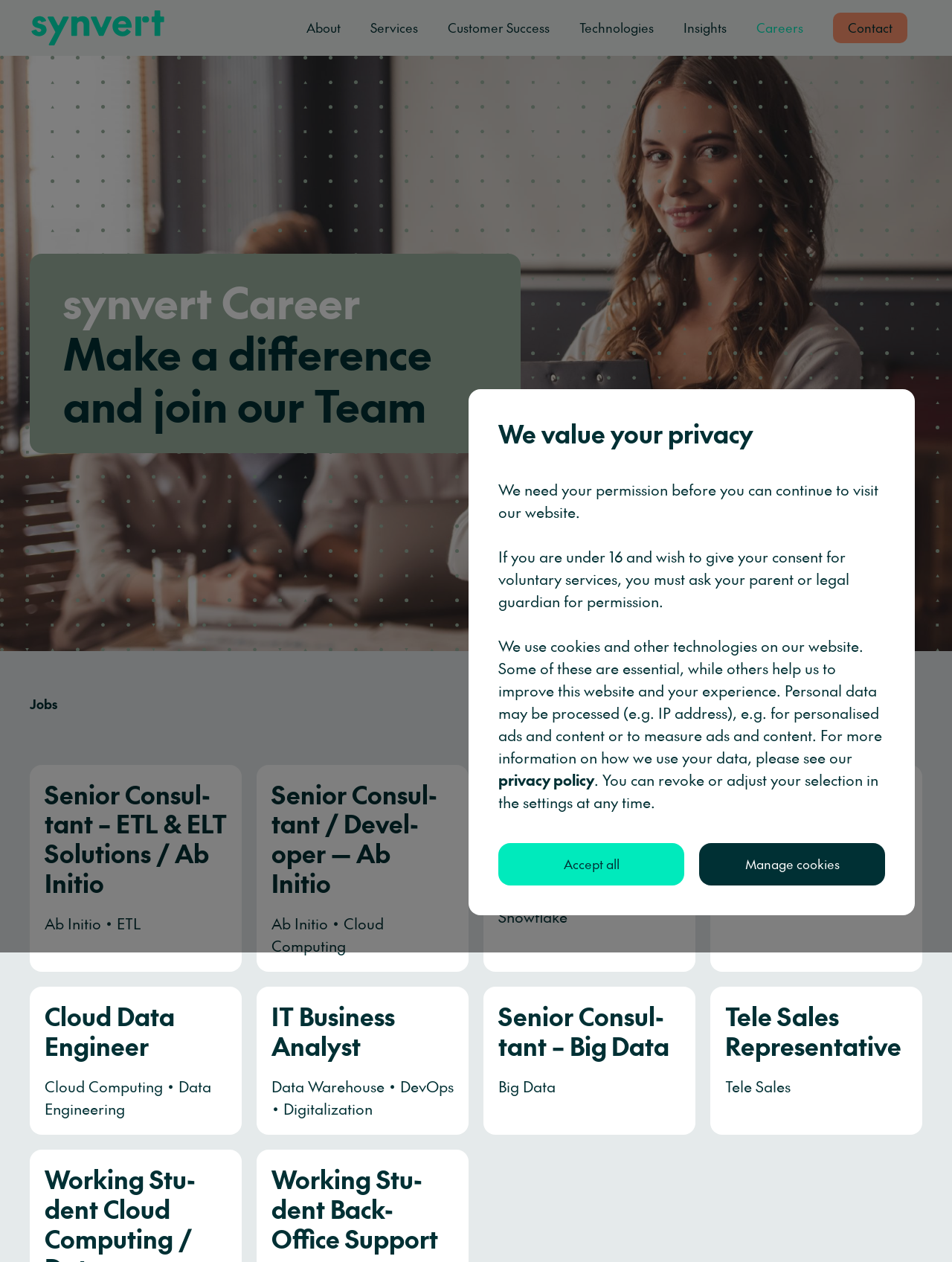Identify and provide the text of the main header on the webpage.

synvert Career
Make a difference and join our Team